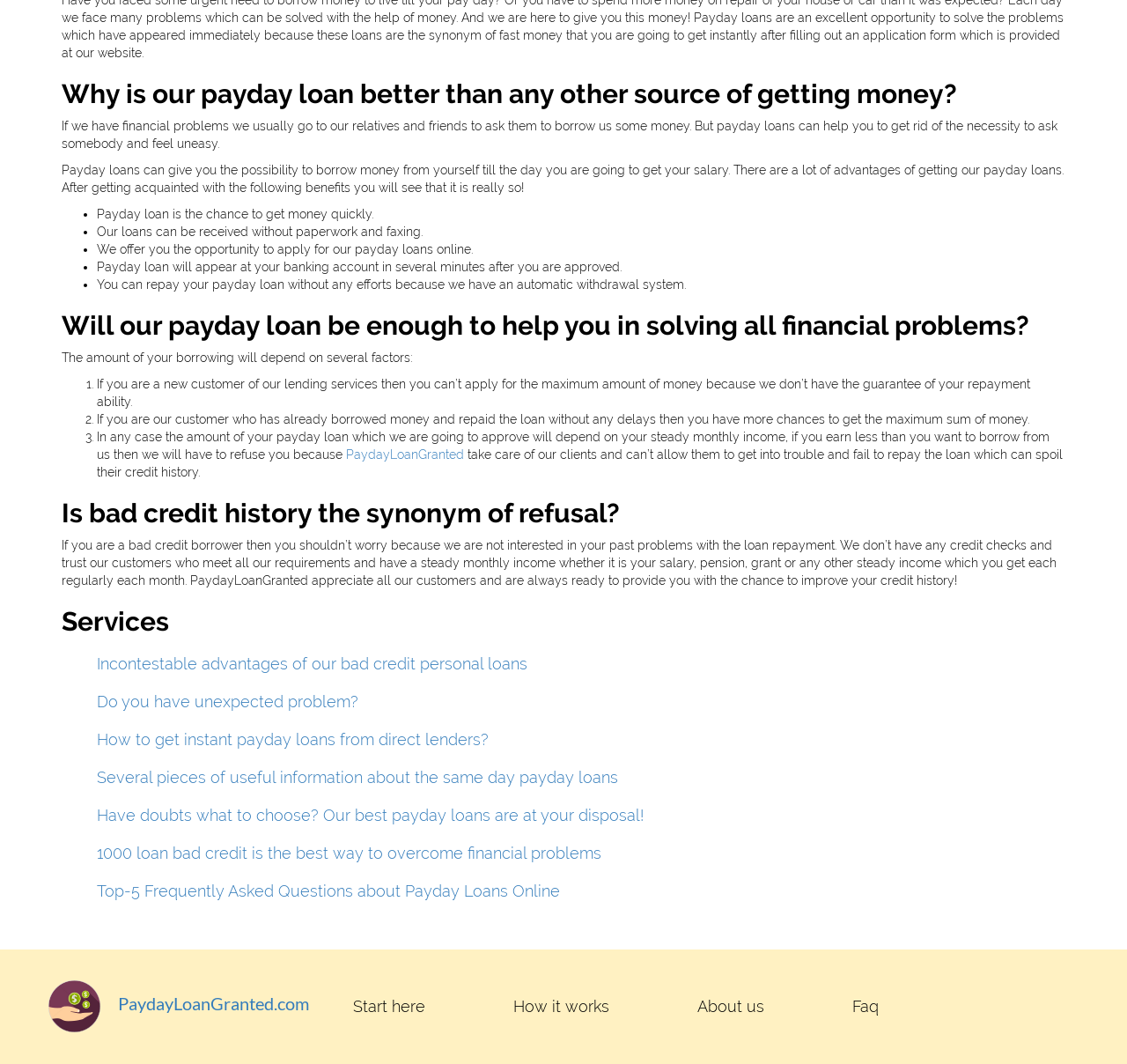What is the benefit of payday loans for bad credit borrowers?
Please provide a comprehensive answer based on the information in the image.

The webpage states that payday loans are available to bad credit borrowers because the lender does not perform credit checks, and instead, trusts customers who meet certain requirements and have a steady monthly income.